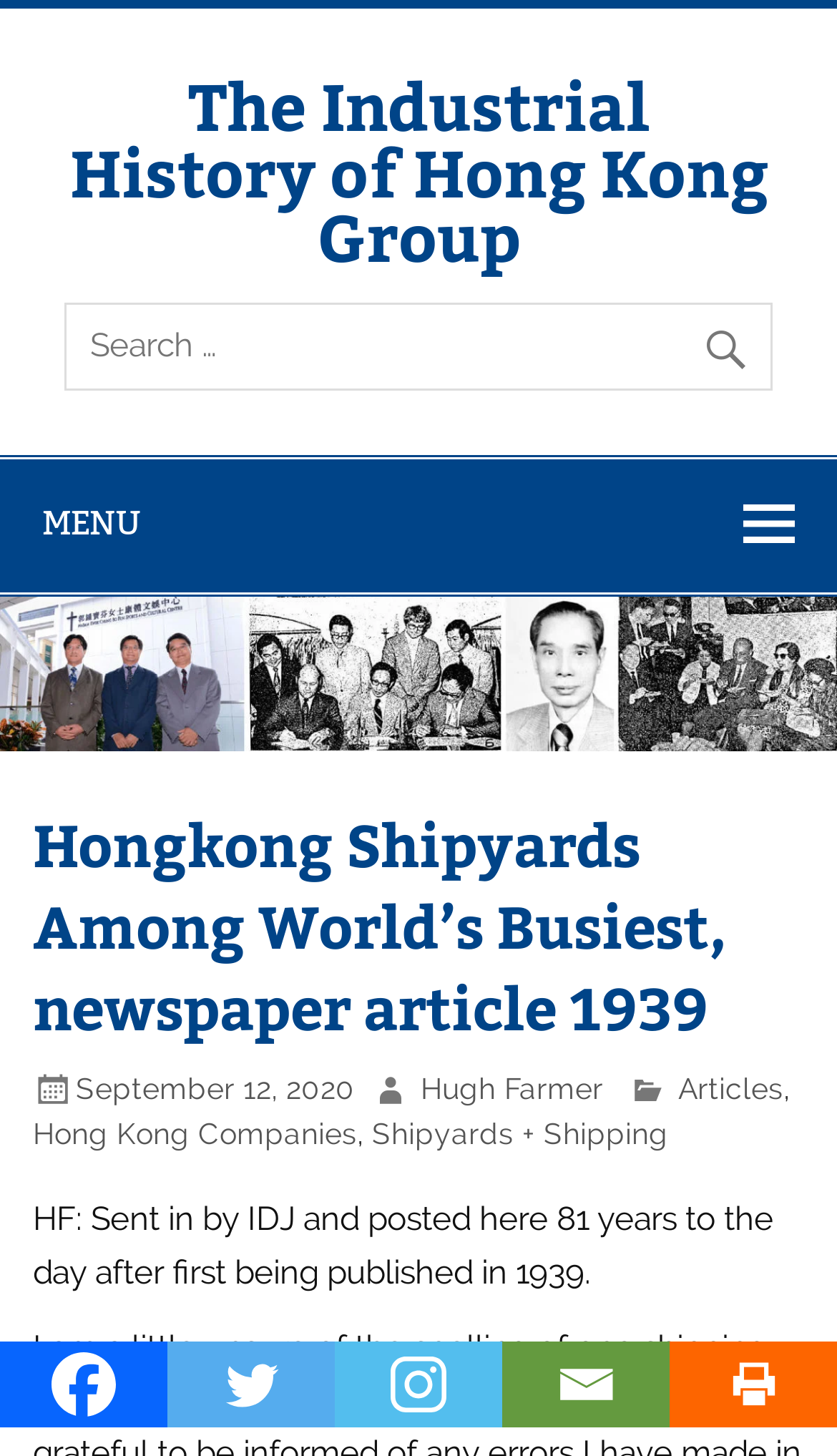What is the name of the group?
Please provide a comprehensive answer to the question based on the webpage screenshot.

I found the answer by looking at the top of the webpage, where there is a link with the text 'The Industrial History of Hong Kong Group'. This suggests that the webpage is part of a group with this name.